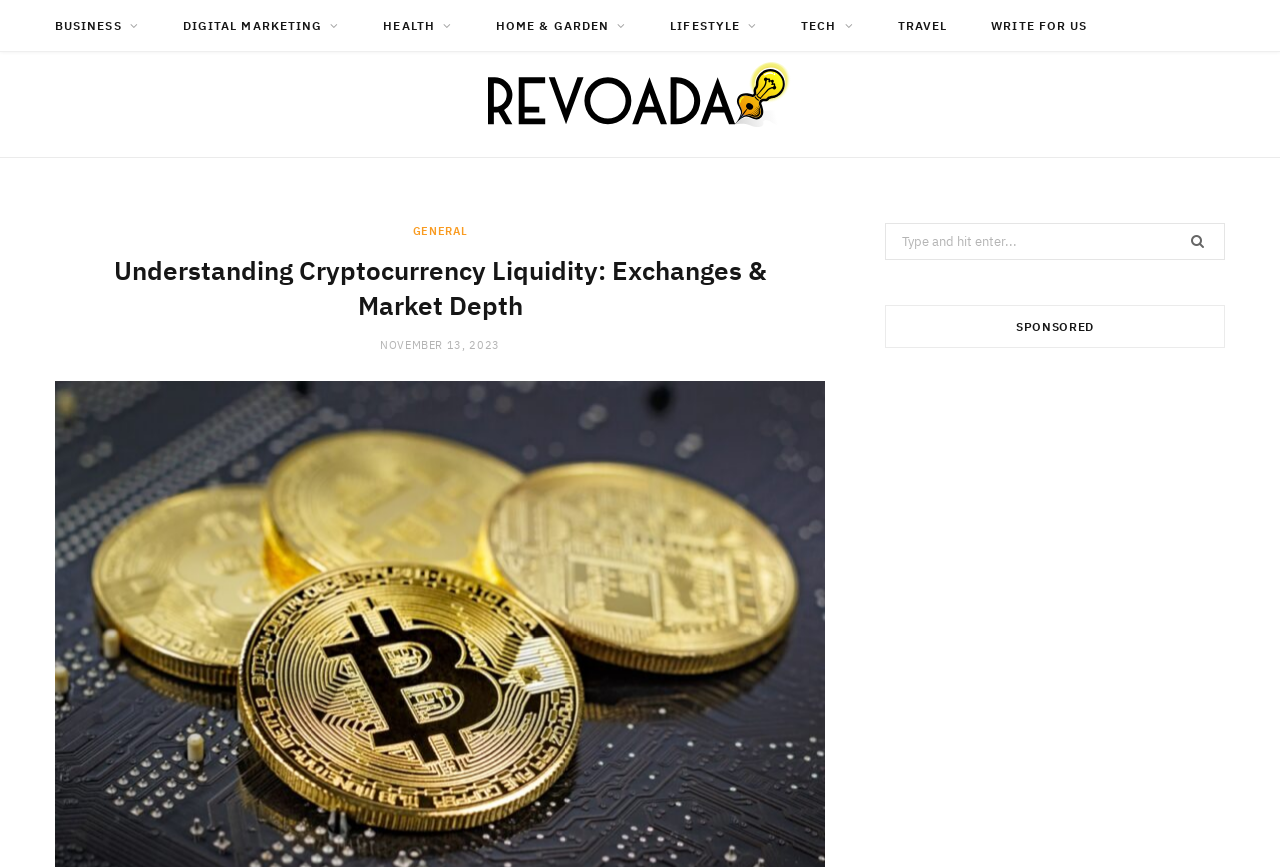How many categories are listed at the top of the webpage?
Please ensure your answer to the question is detailed and covers all necessary aspects.

There are 7 categories listed at the top of the webpage, including BUSINESS, DIGITAL MARKETING, HEALTH, HOME & GARDEN, LIFESTYLE, TECH, and TRAVEL.